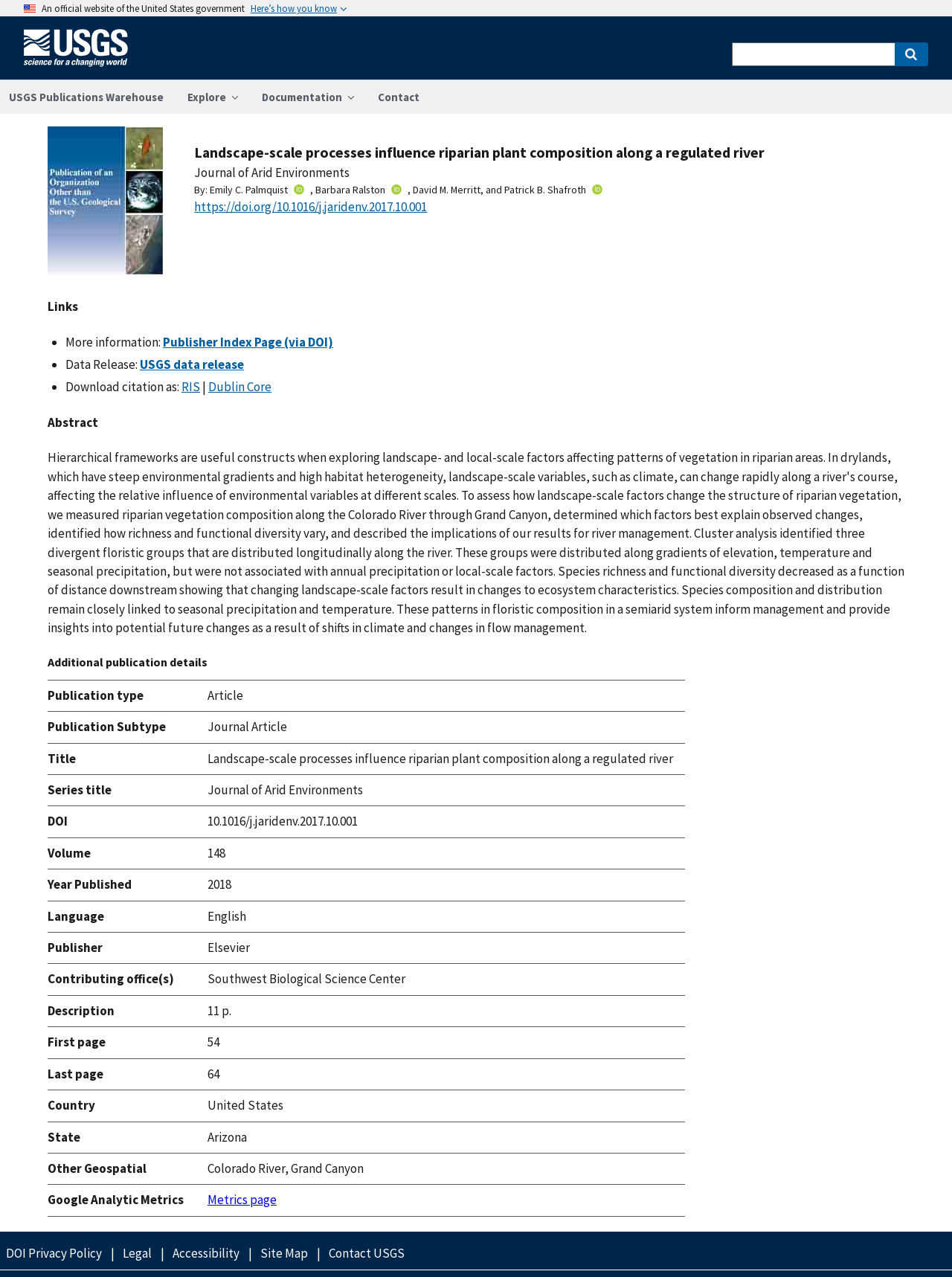Determine the bounding box coordinates of the target area to click to execute the following instruction: "Contact us."

[0.384, 0.063, 0.453, 0.089]